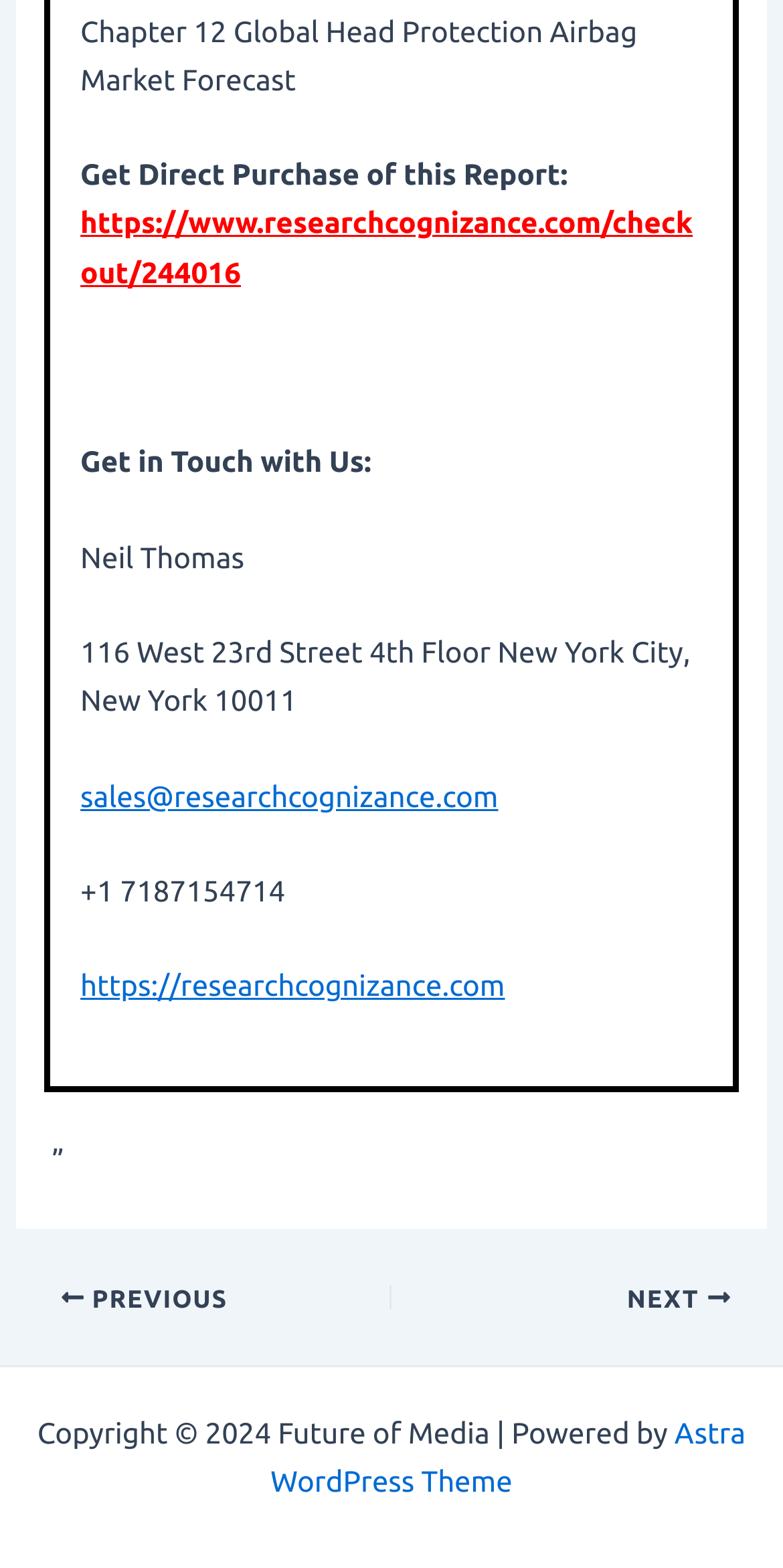Answer the following in one word or a short phrase: 
What is the purpose of the link 'https://www.researchcognizance.com/checkout/244016'?

To purchase the report